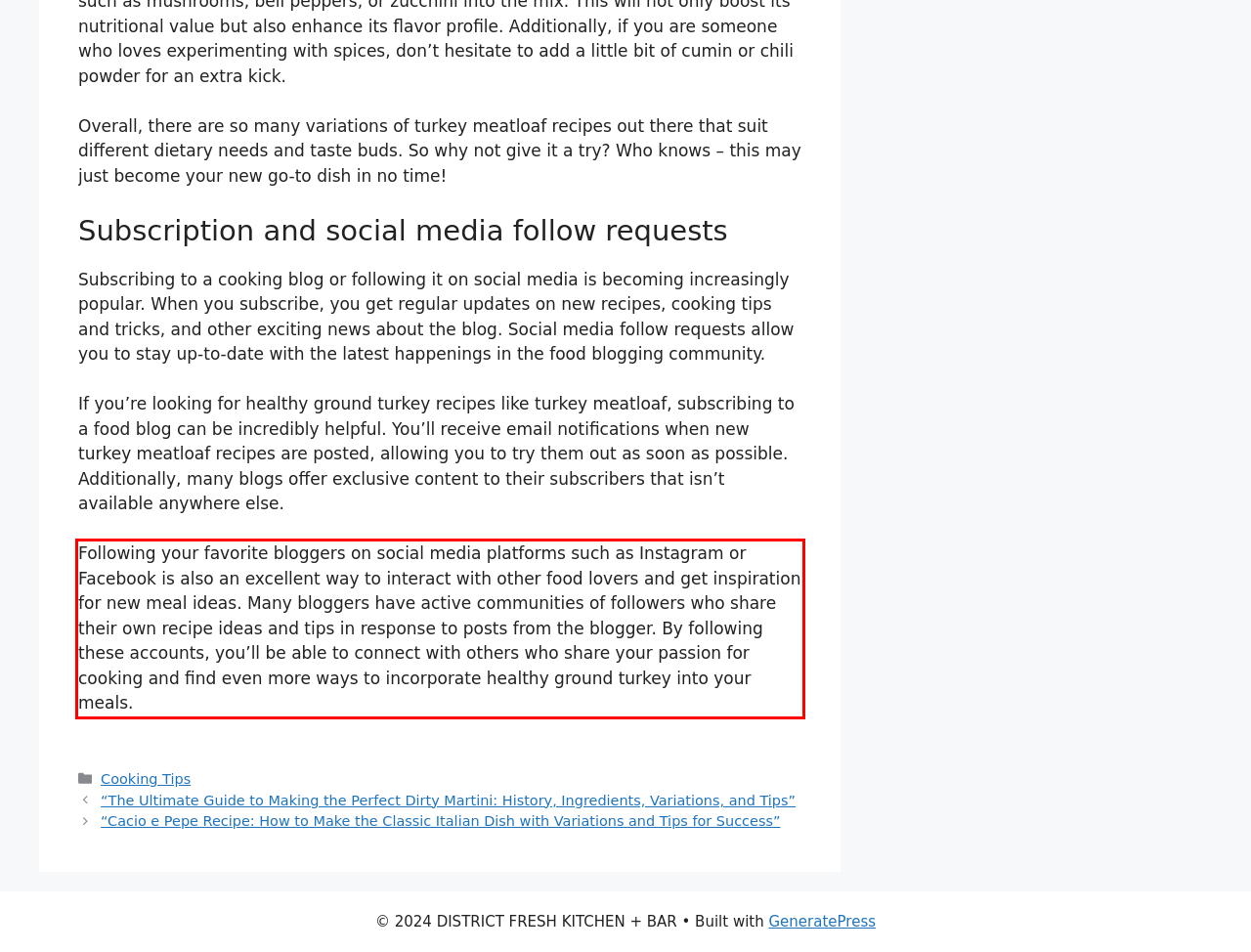Using the provided screenshot, read and generate the text content within the red-bordered area.

Following your favorite bloggers on social media platforms such as Instagram or Facebook is also an excellent way to interact with other food lovers and get inspiration for new meal ideas. Many bloggers have active communities of followers who share their own recipe ideas and tips in response to posts from the blogger. By following these accounts, you’ll be able to connect with others who share your passion for cooking and find even more ways to incorporate healthy ground turkey into your meals.